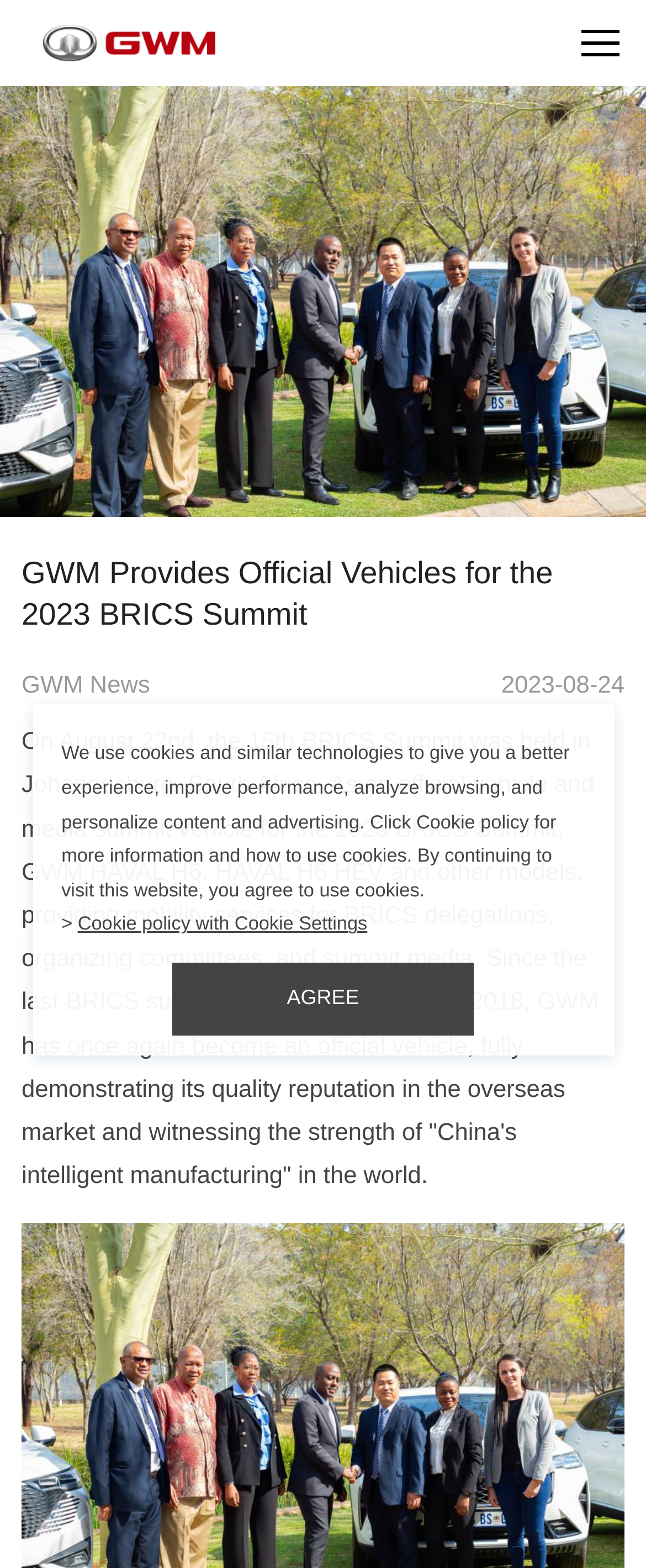Identify the bounding box coordinates for the region to click in order to carry out this instruction: "Explore 'disability' category". Provide the coordinates using four float numbers between 0 and 1, formatted as [left, top, right, bottom].

None